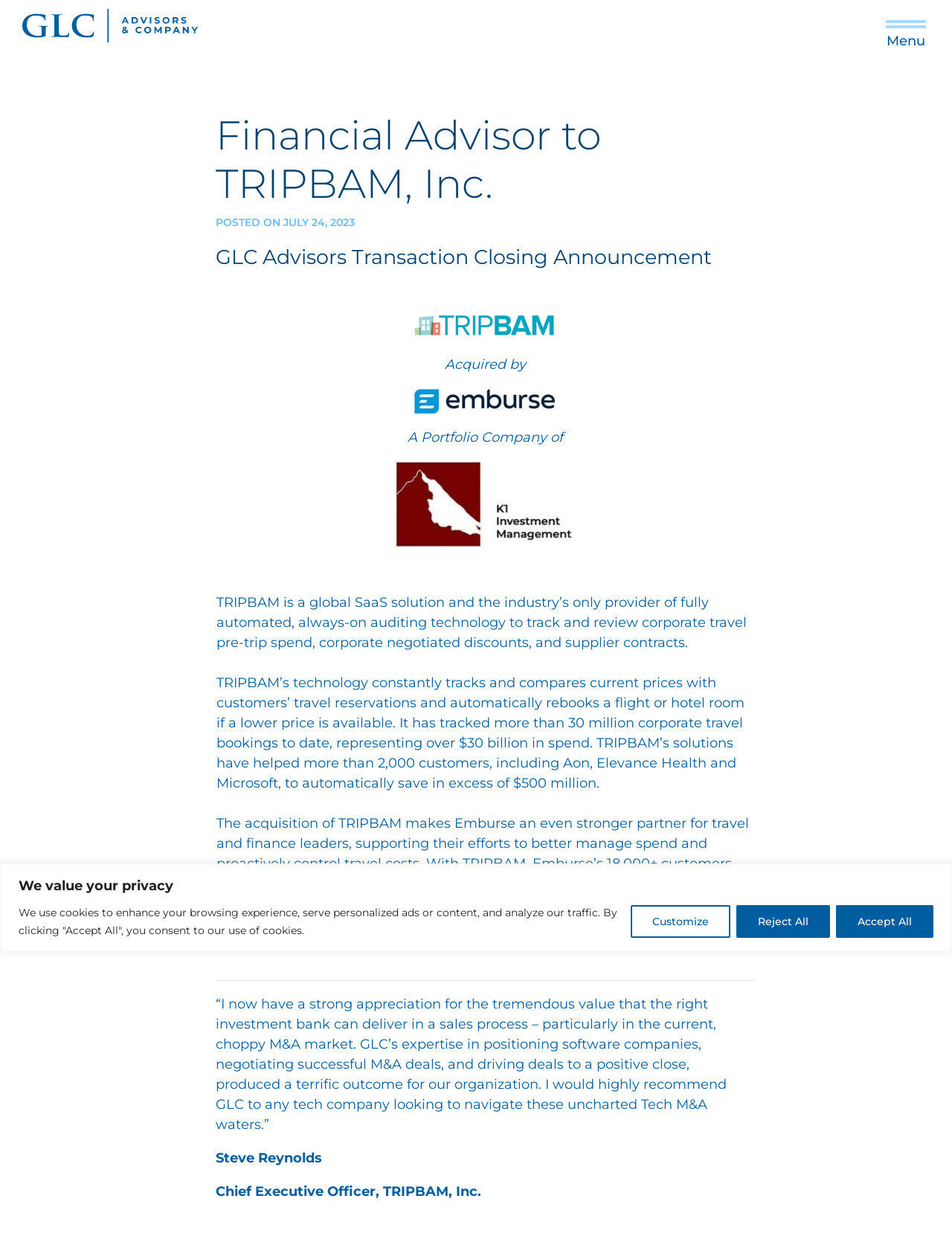Please find and provide the title of the webpage.

Financial Advisor to TRIPBAM, Inc.